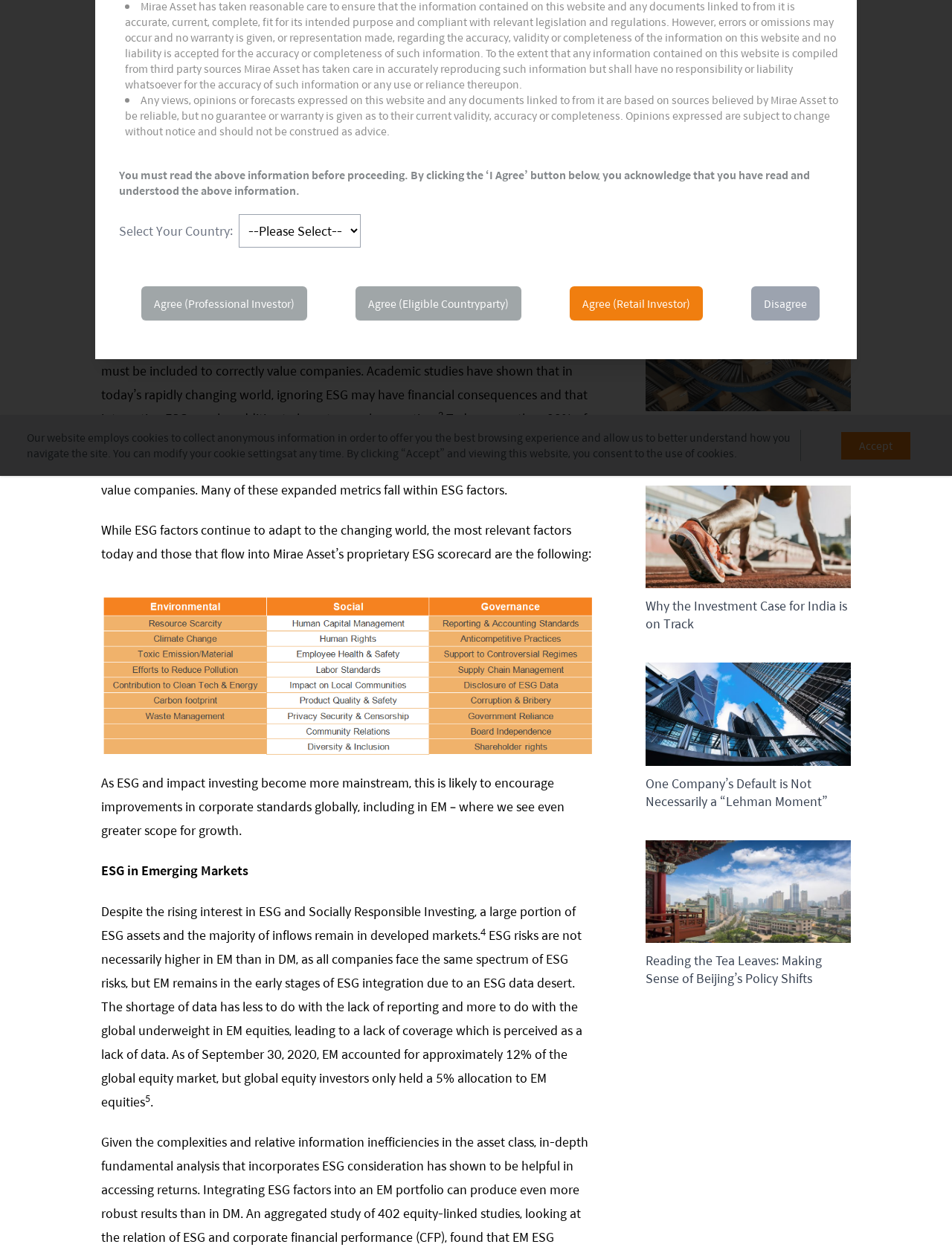Please determine the bounding box coordinates for the element with the description: "cookie settings".

[0.224, 0.356, 0.302, 0.369]